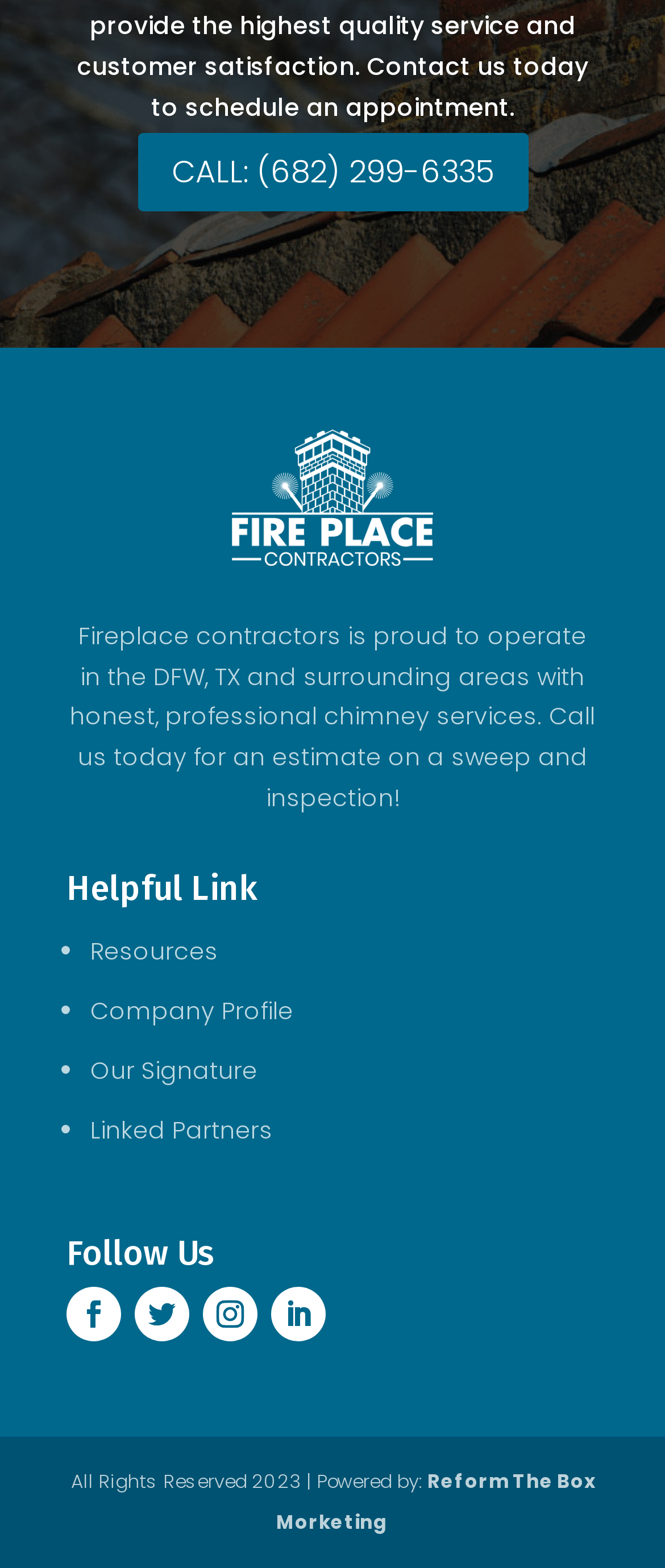What is the phone number to call for an estimate?
Give a single word or phrase answer based on the content of the image.

(682) 299-6335